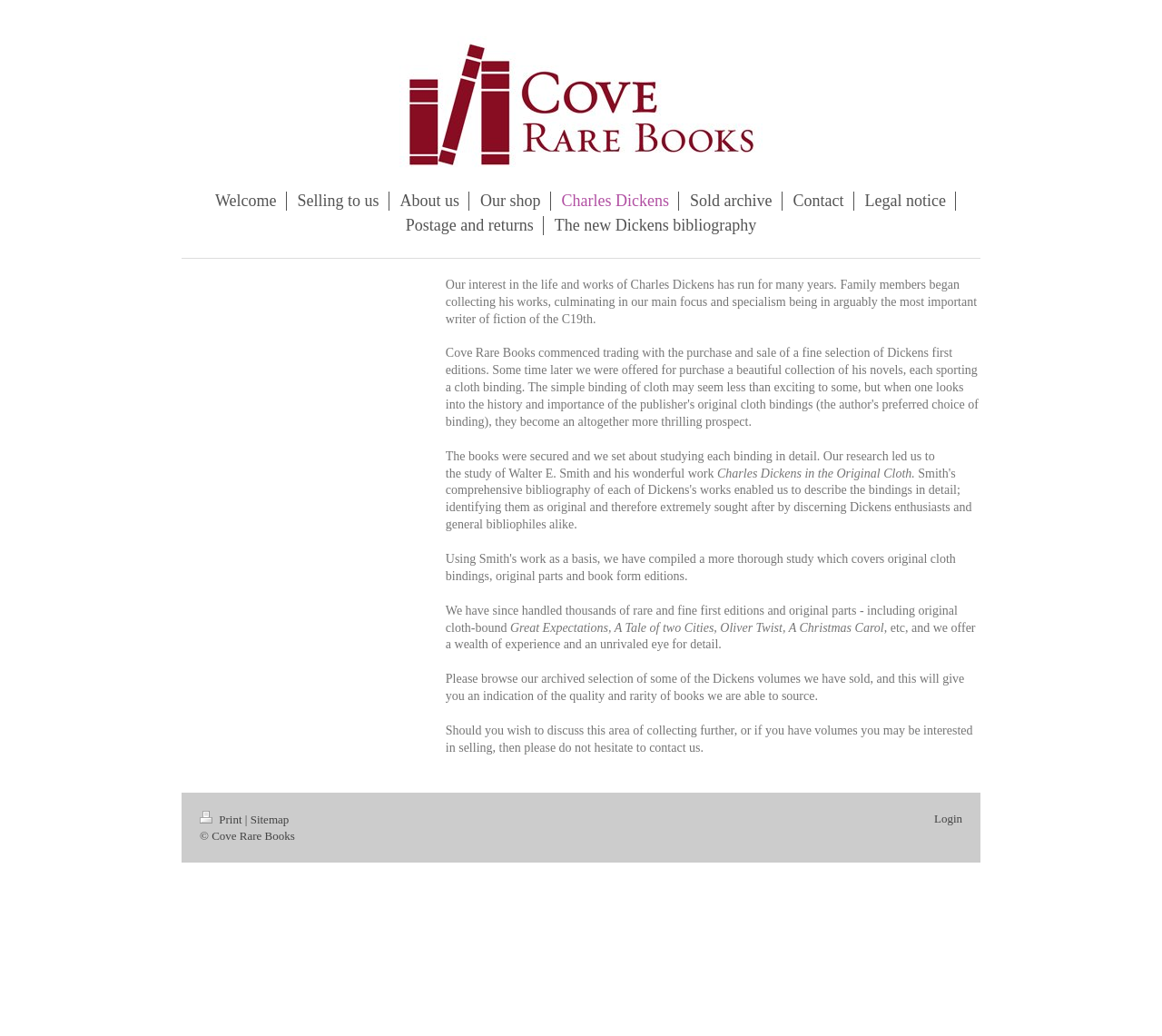Determine the bounding box coordinates for the clickable element to execute this instruction: "View the 'Sitemap'". Provide the coordinates as four float numbers between 0 and 1, i.e., [left, top, right, bottom].

[0.215, 0.784, 0.249, 0.797]